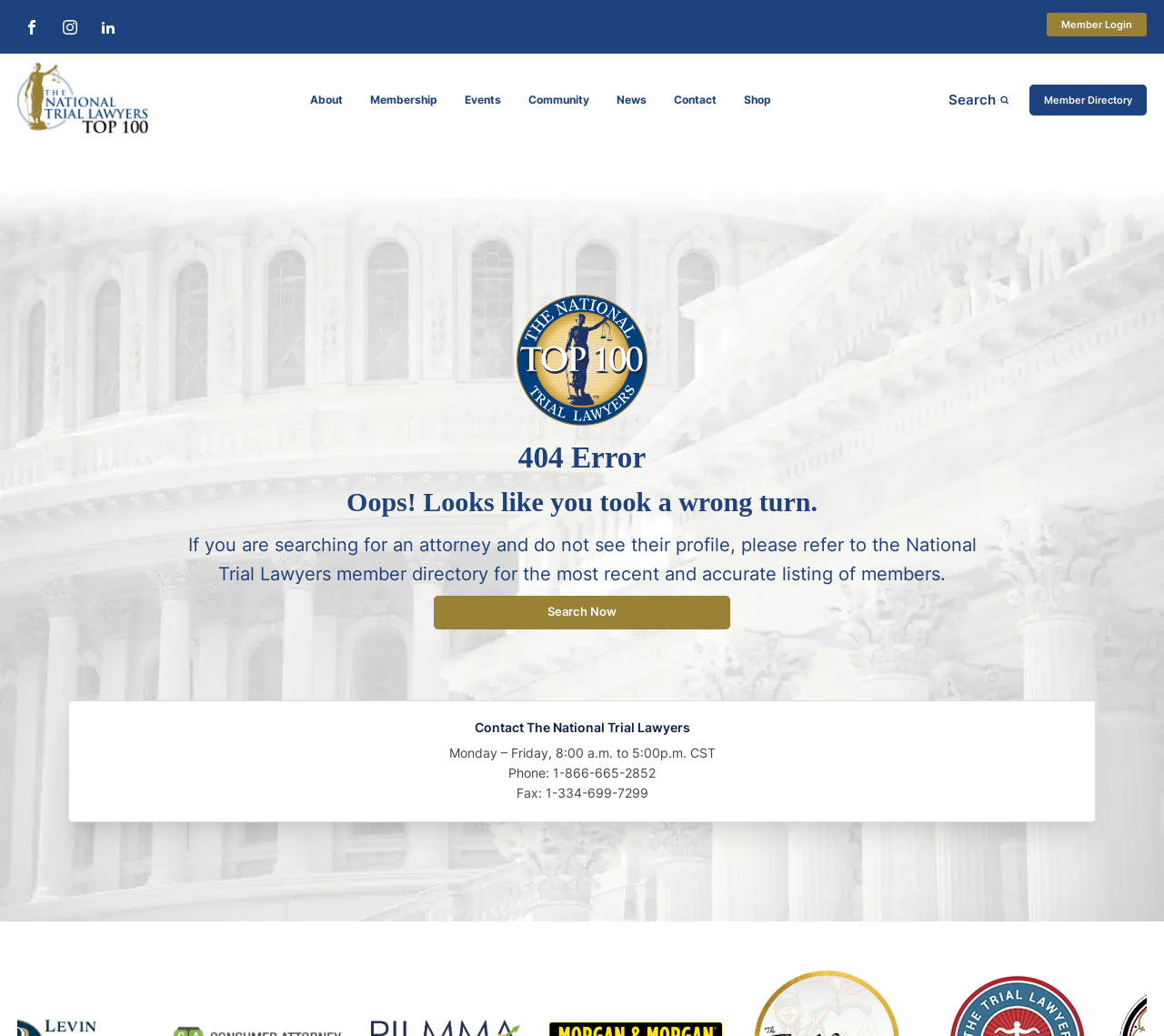Identify the bounding box for the UI element described as: "Overview". Ensure the coordinates are four float numbers between 0 and 1, formatted as [left, top, right, bottom].

None